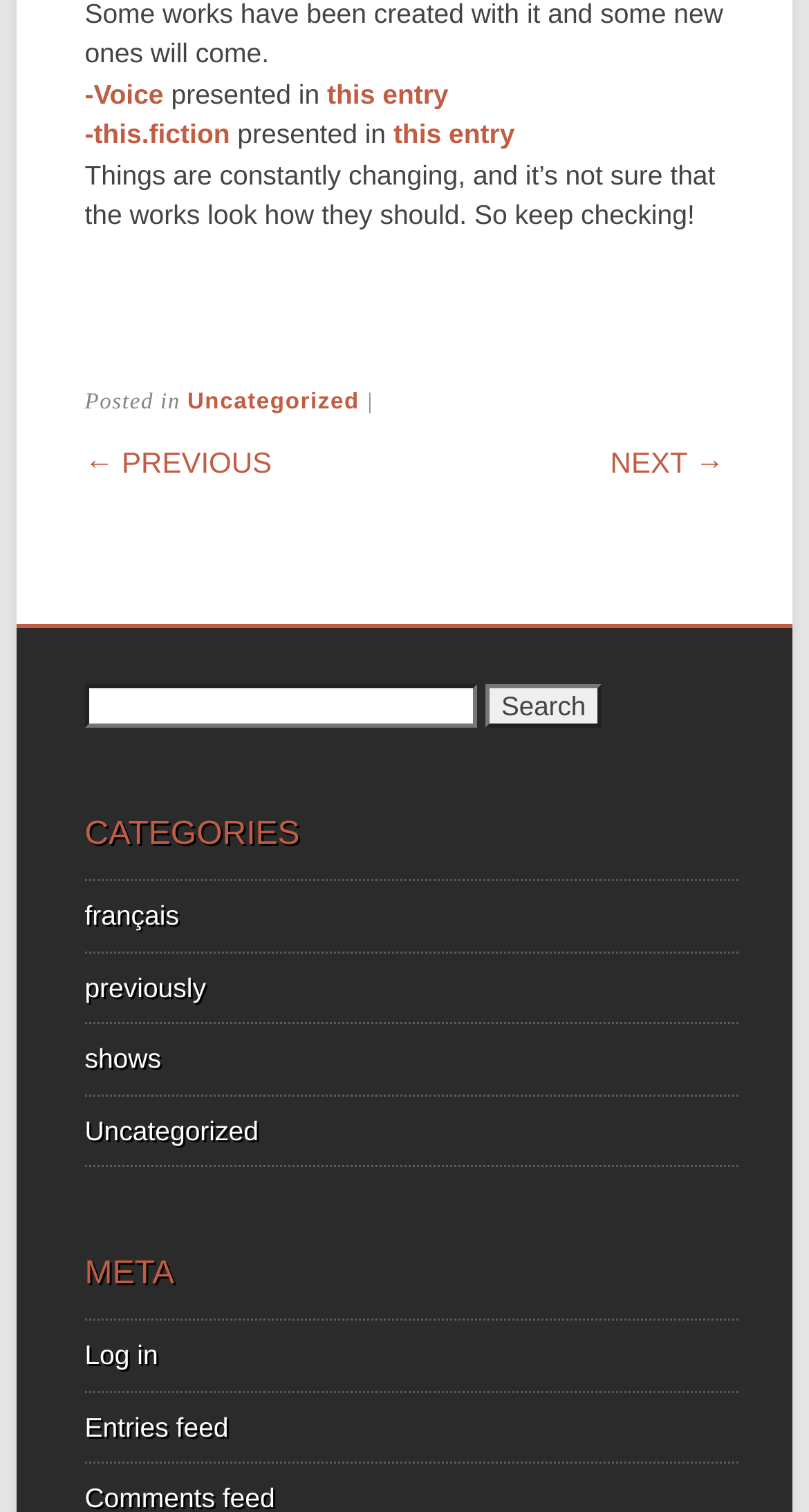Determine the bounding box coordinates for the clickable element to execute this instruction: "Search for posts in français". Provide the coordinates as four float numbers between 0 and 1, i.e., [left, top, right, bottom].

[0.105, 0.595, 0.221, 0.616]